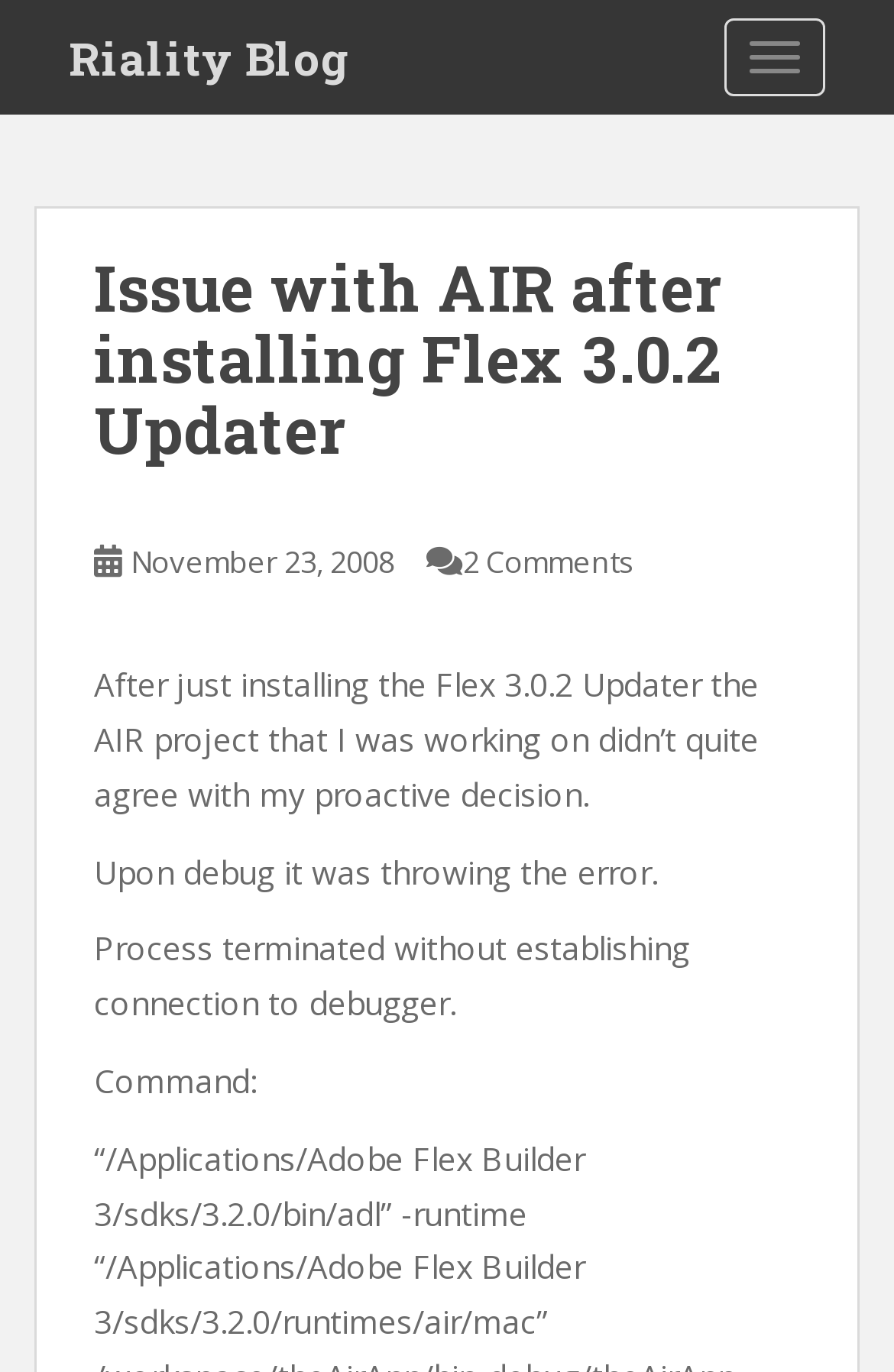Consider the image and give a detailed and elaborate answer to the question: 
How many comments are there on the latest article?

I found the link '2 Comments' under the article title 'Issue with AIR after installing Flex 3.0.2 Updater', which indicates the number of comments on the latest article.